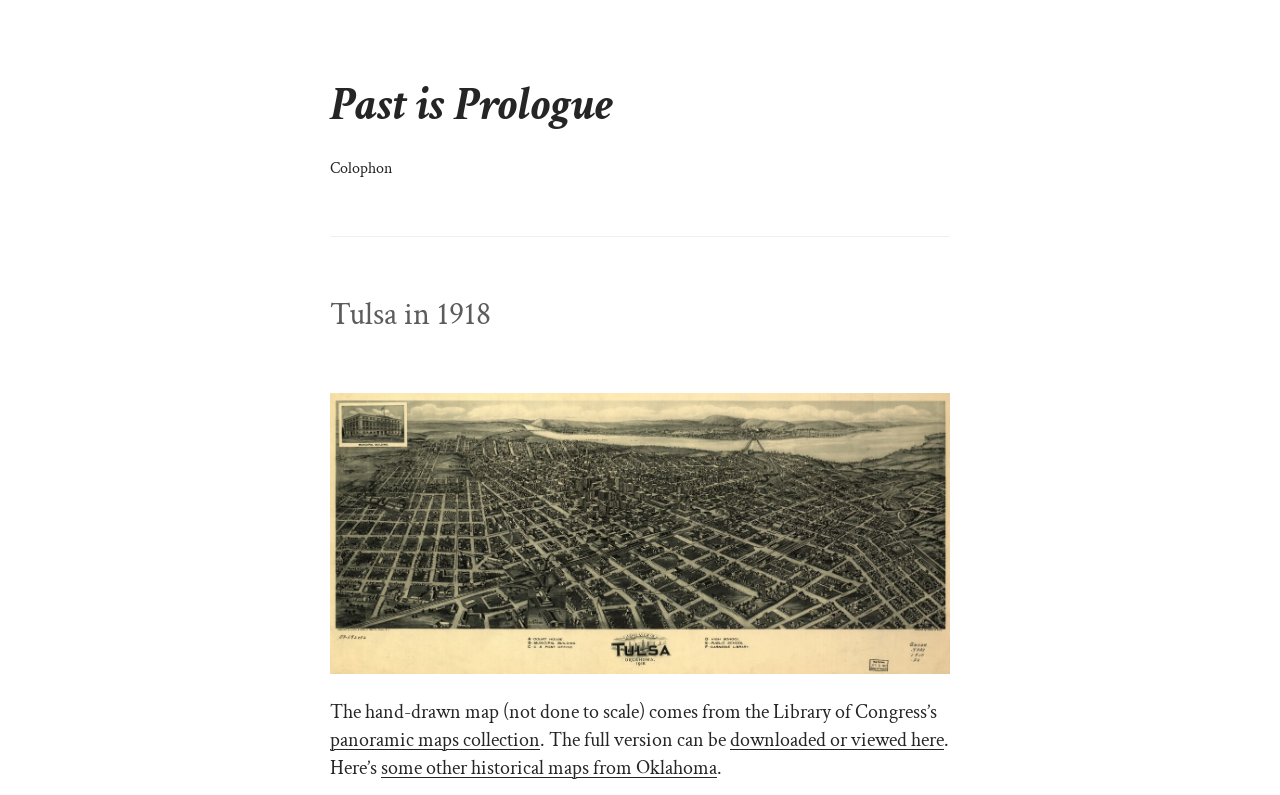What is the source of the hand-drawn map?
Answer with a single word or phrase by referring to the visual content.

Library of Congress